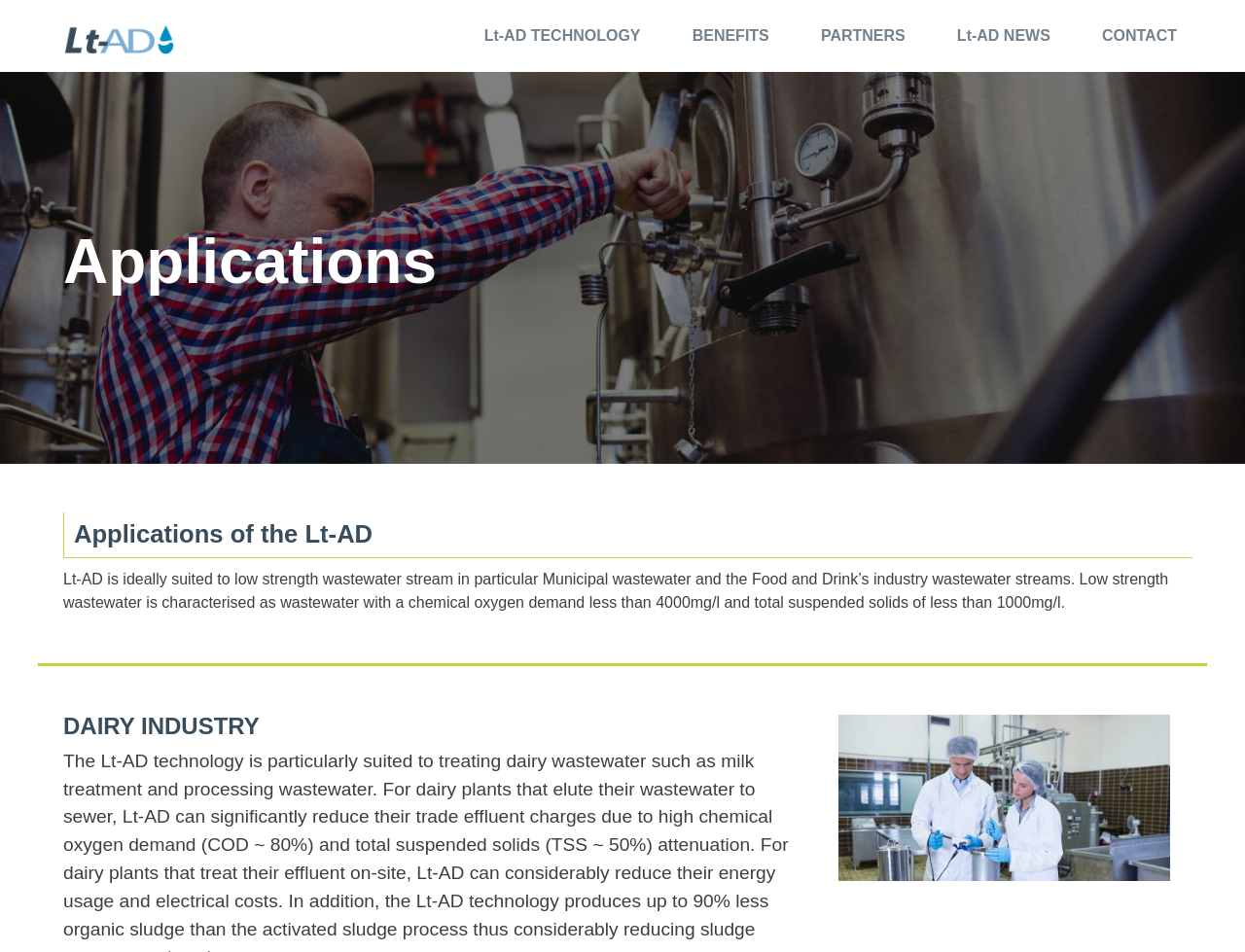What is the main title displayed on this webpage?

Applications of the Lt-AD